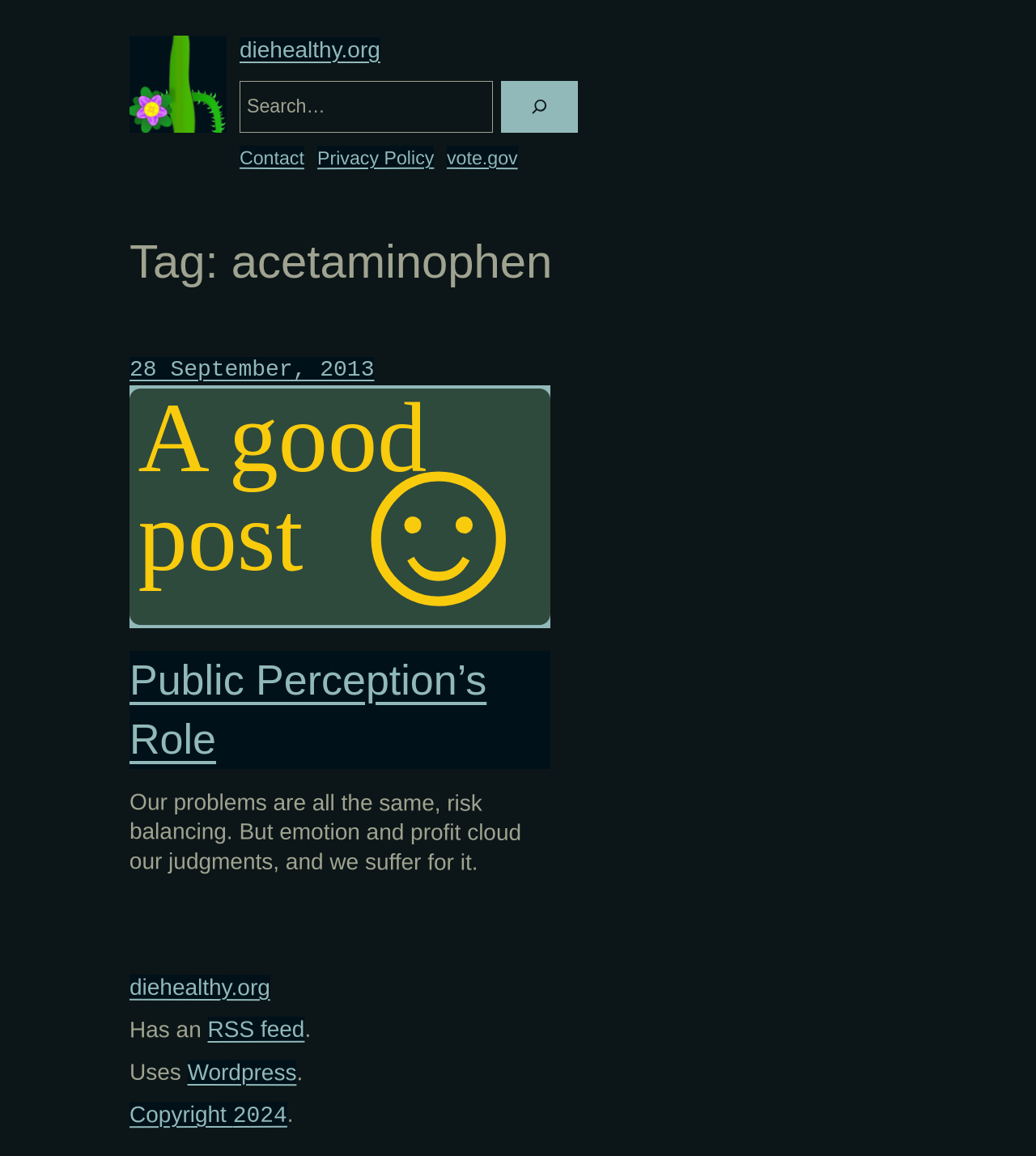Please find the bounding box coordinates of the section that needs to be clicked to achieve this instruction: "Search for a keyword".

[0.231, 0.07, 0.558, 0.115]